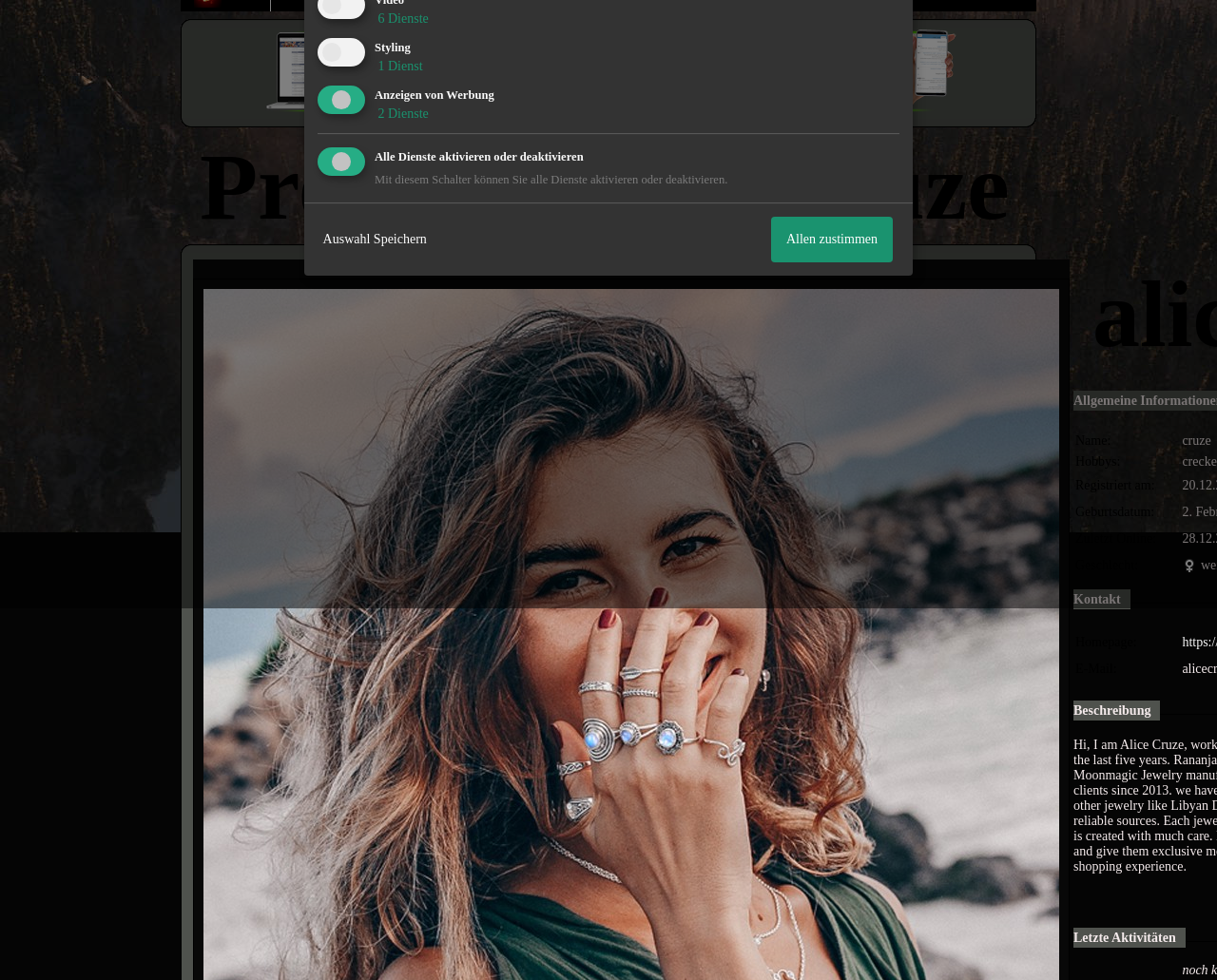Locate the bounding box coordinates for the element described below: "parent_node: Styling aria-describedby="purpose-item-styling-description"". The coordinates must be four float values between 0 and 1, formatted as [left, top, right, bottom].

[0.261, 0.039, 0.3, 0.068]